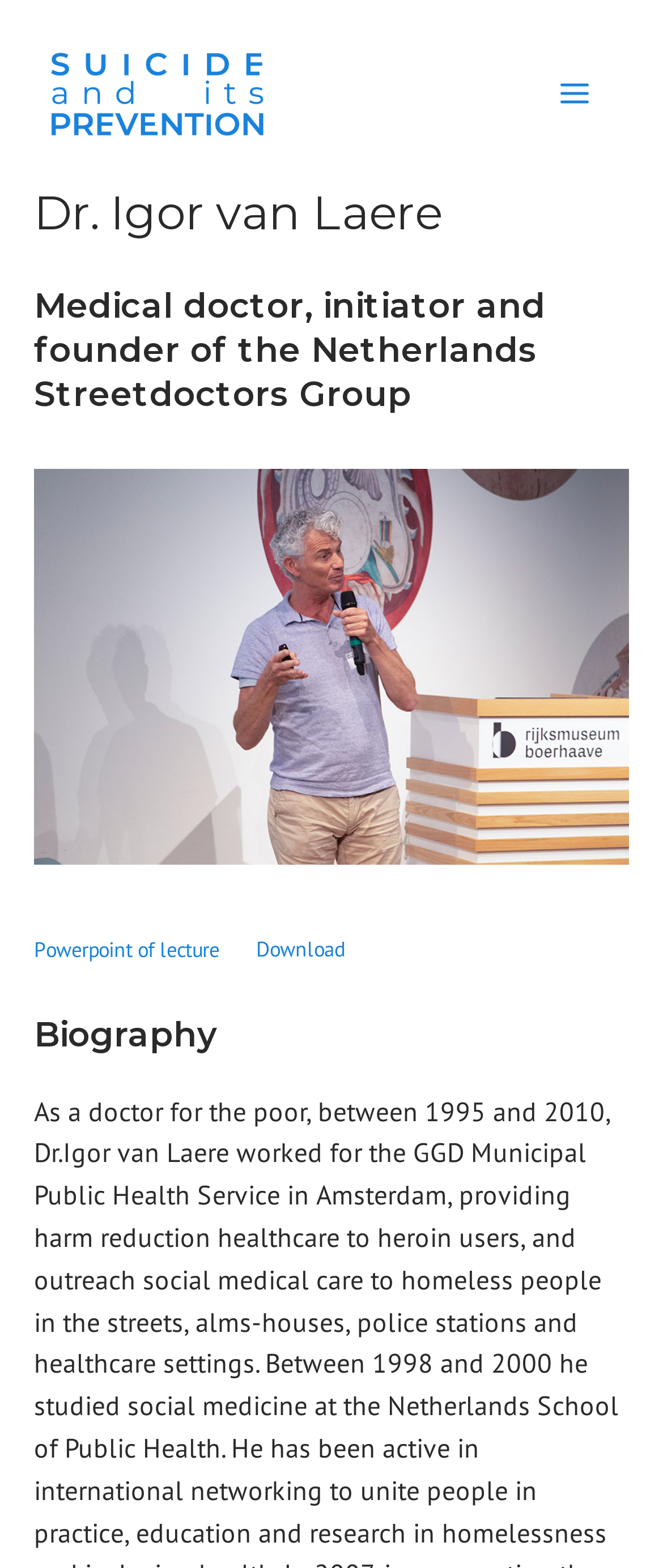What is the name of the section that comes after the heading 'Dr. Igor van Laere'?
Please give a detailed and elaborate answer to the question.

The webpage has a hierarchical structure, and the heading 'Dr. Igor van Laere' is followed by a section with the heading 'Biography', which suggests that the section that comes after the heading 'Dr. Igor van Laere' is the 'Biography' section.